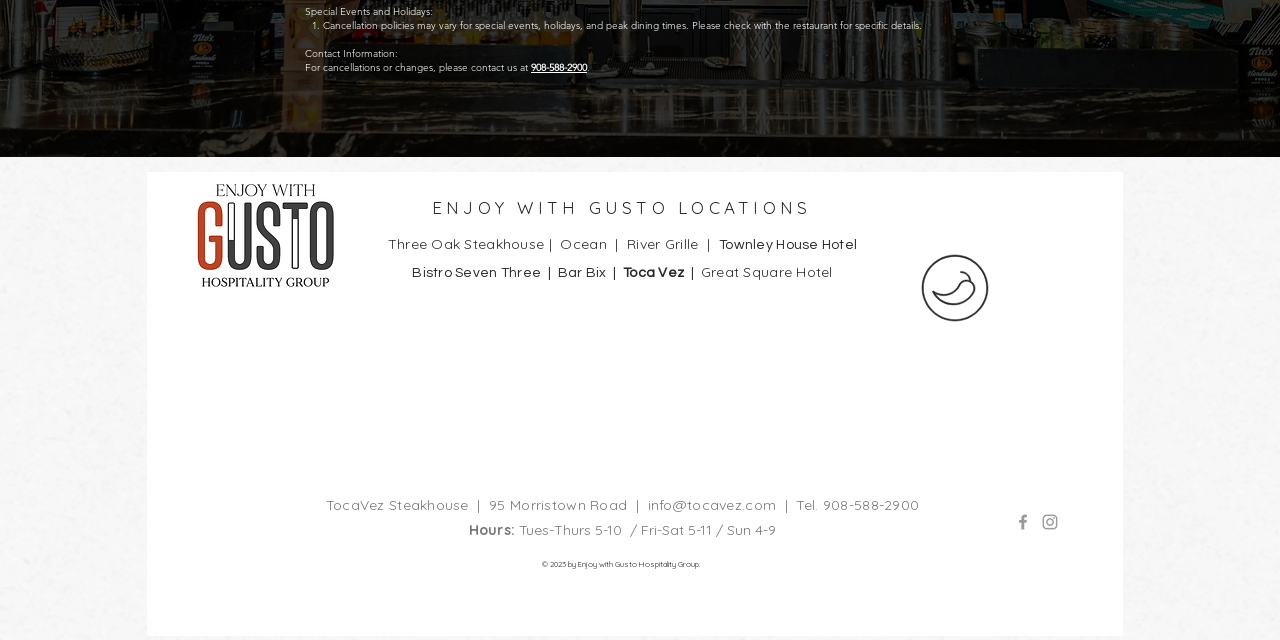Bounding box coordinates should be in the format (top-left x, top-left y, bottom-right x, bottom-right y) and all values should be floating point numbers between 0 and 1. Determine the bounding box coordinate for the UI element described as: info@tocavez.com

[0.506, 0.775, 0.606, 0.803]